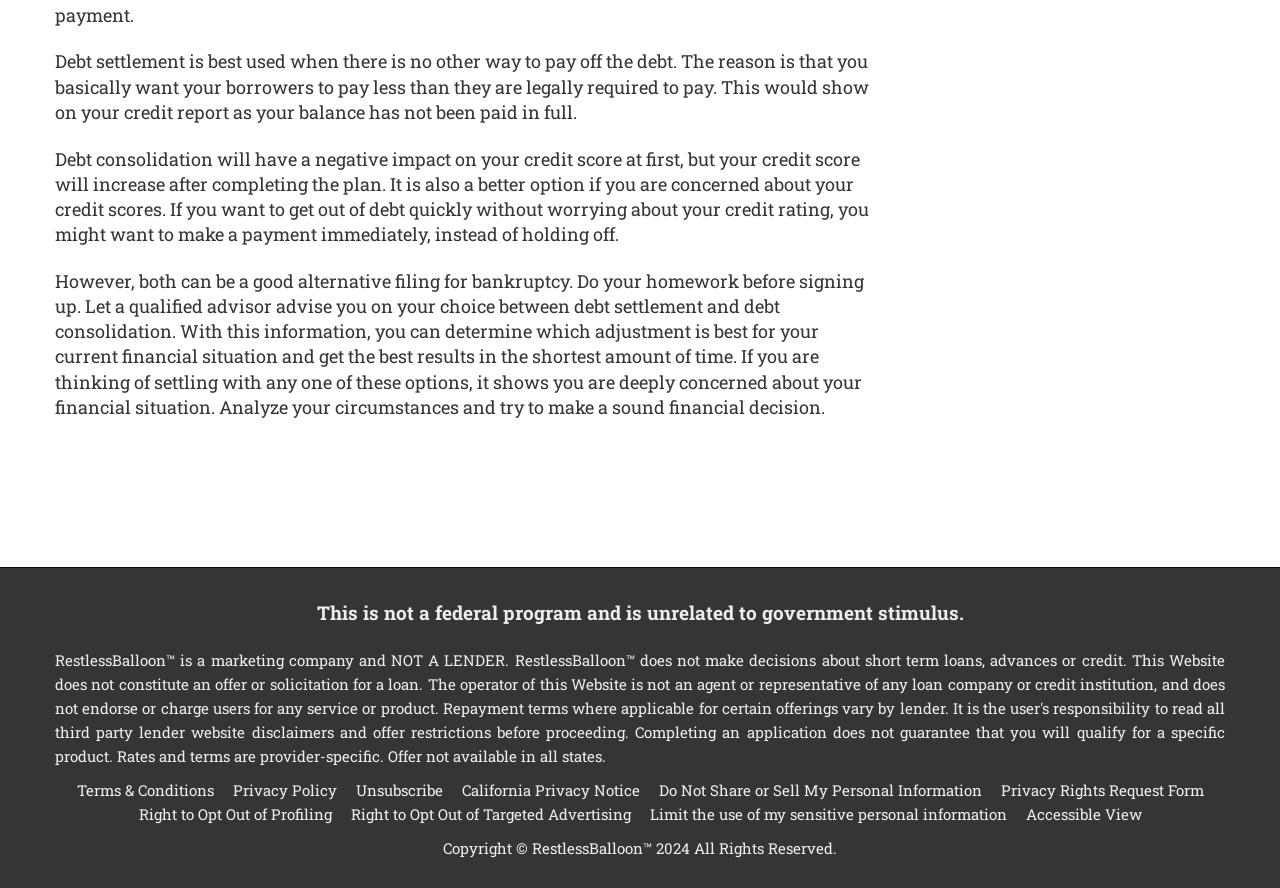Who owns the copyright of the webpage content?
Can you give a detailed and elaborate answer to the question?

The webpage displays a copyright notice at the bottom, stating 'Copyright © RestlessBalloon™ 2024 All Rights Reserved', indicating that RestlessBalloon owns the copyright of the webpage content.